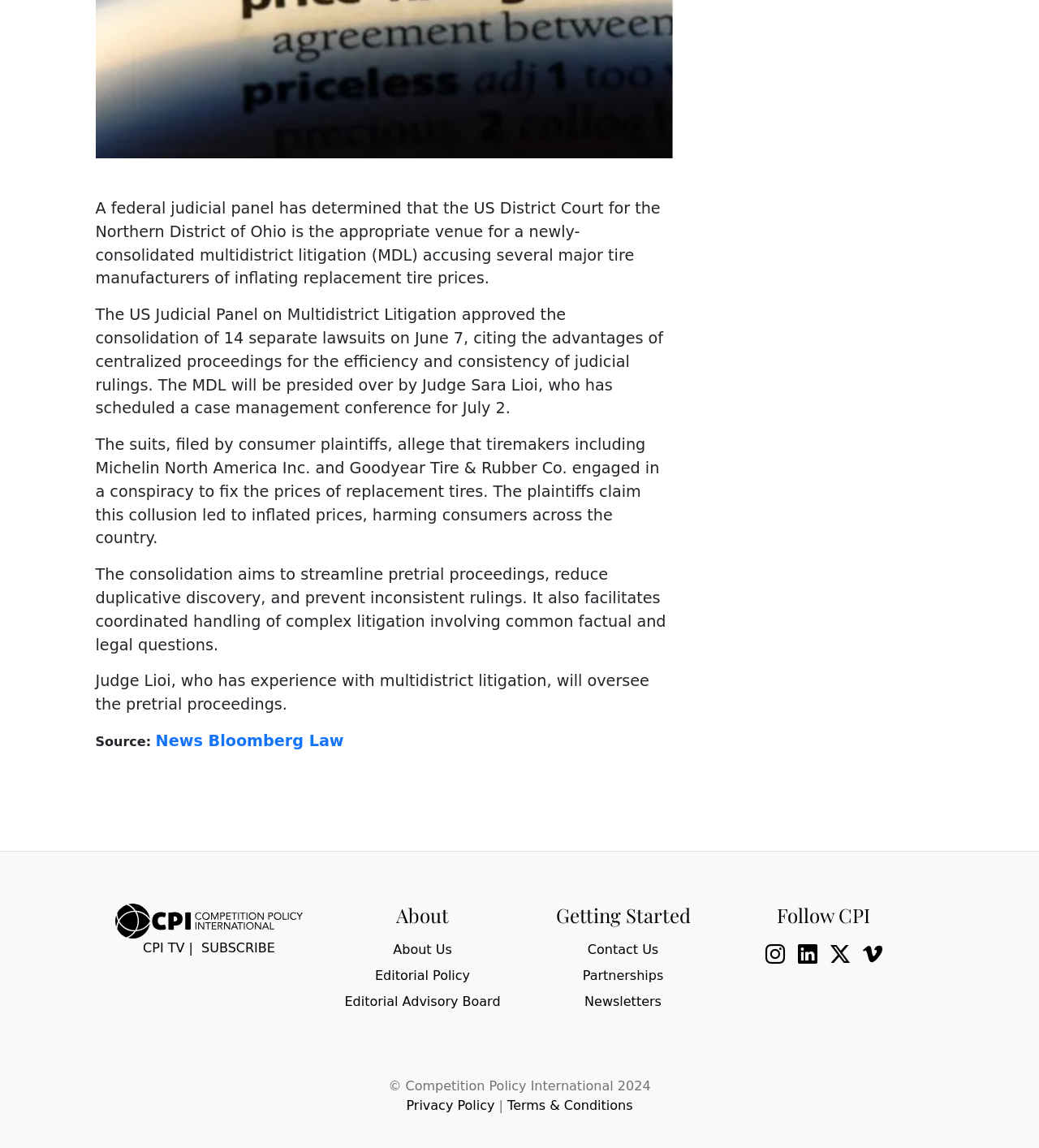Please identify the bounding box coordinates of the clickable area that will allow you to execute the instruction: "Read news from Bloomberg Law".

[0.092, 0.636, 0.648, 0.656]